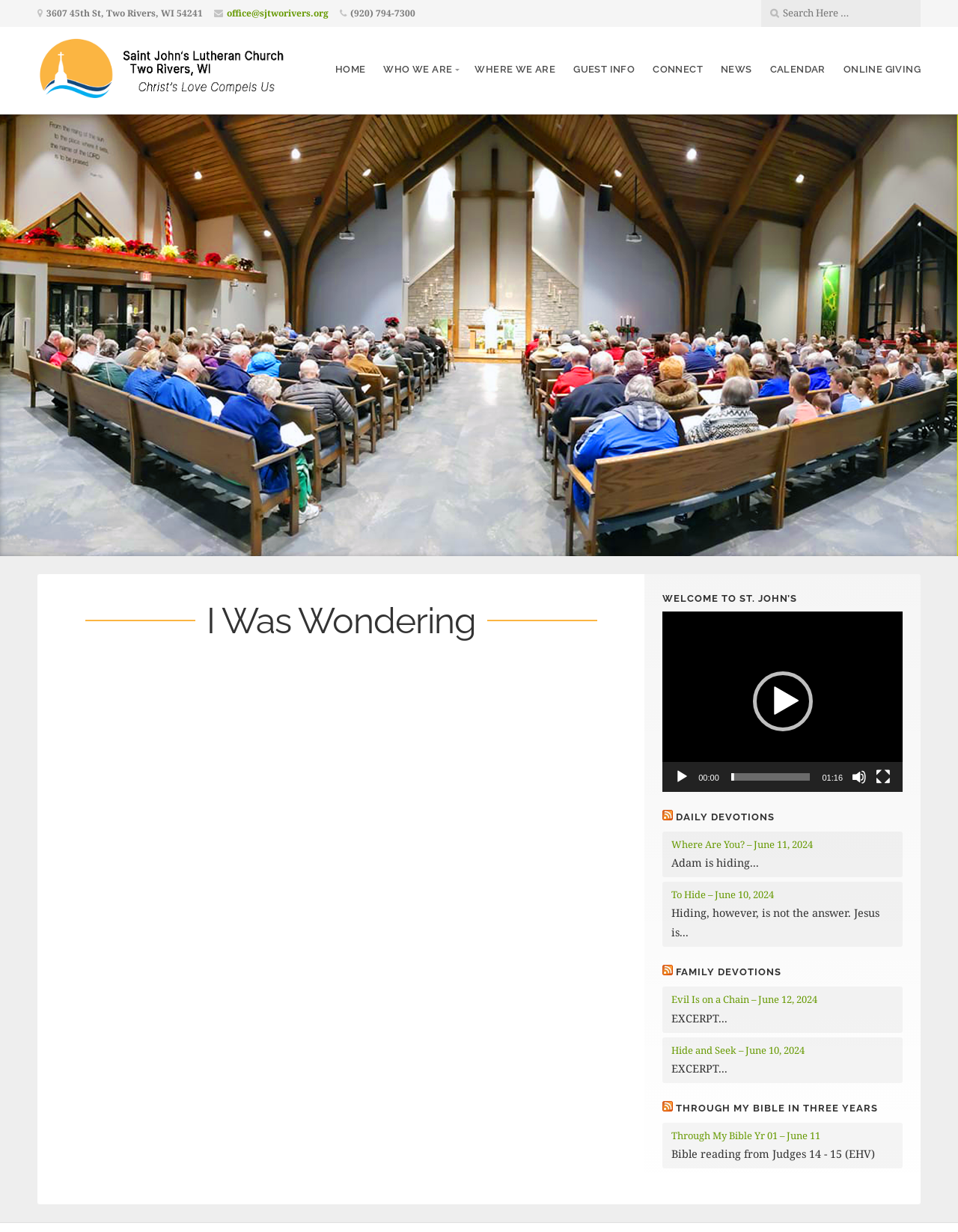What is the phone number of St. John's Lutheran Church?
Provide a comprehensive and detailed answer to the question.

I found the phone number by looking at the static text element next to the address at the top of the webpage, which displays the church's phone number.